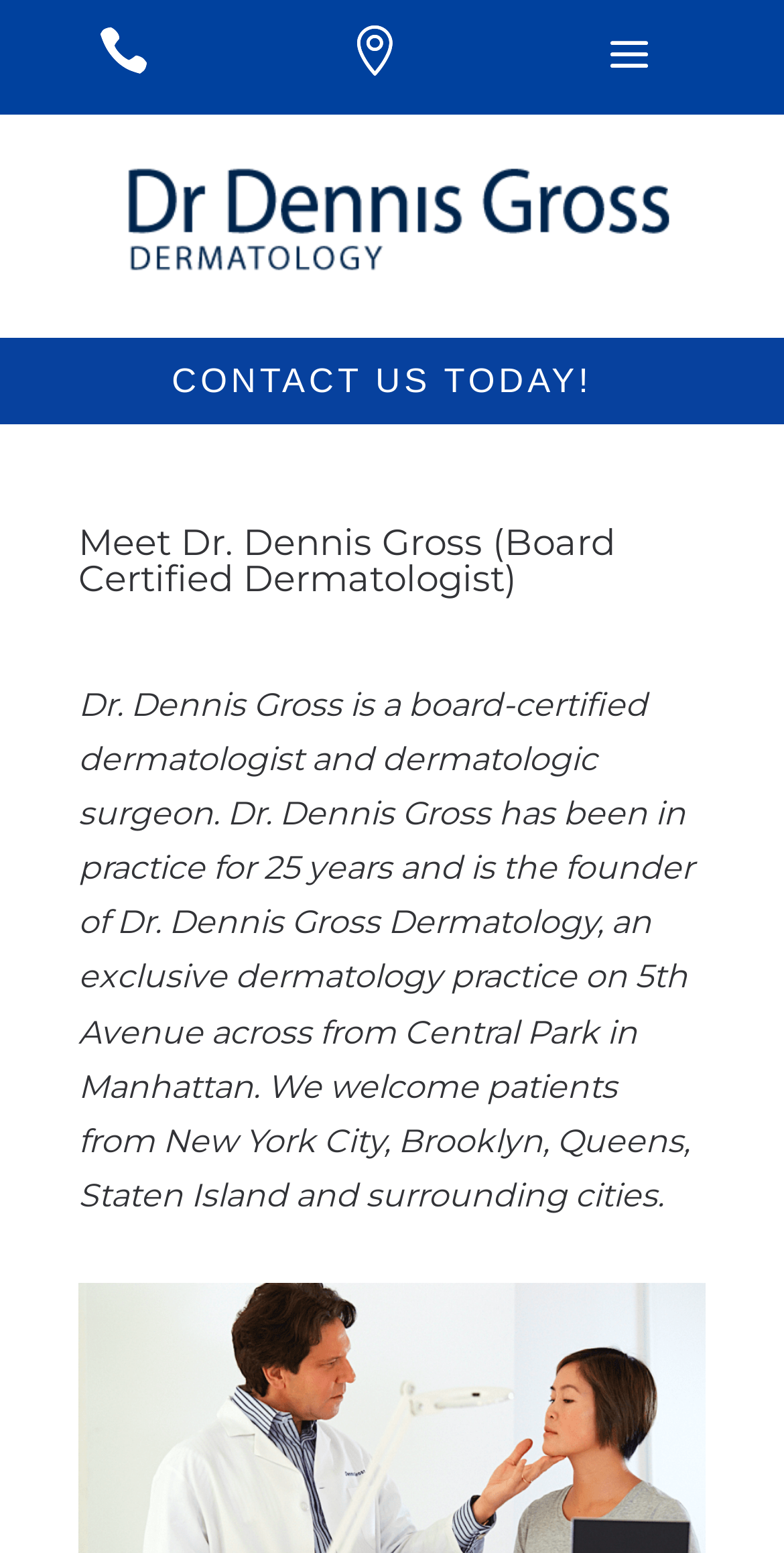What can patients do on this webpage?
Please respond to the question thoroughly and include all relevant details.

Based on the webpage, patients or potential patients can contact Dr. Dennis Gross or his clinic by filling out the contact form, which allows them to send a message or inquire about procedures or appointments.